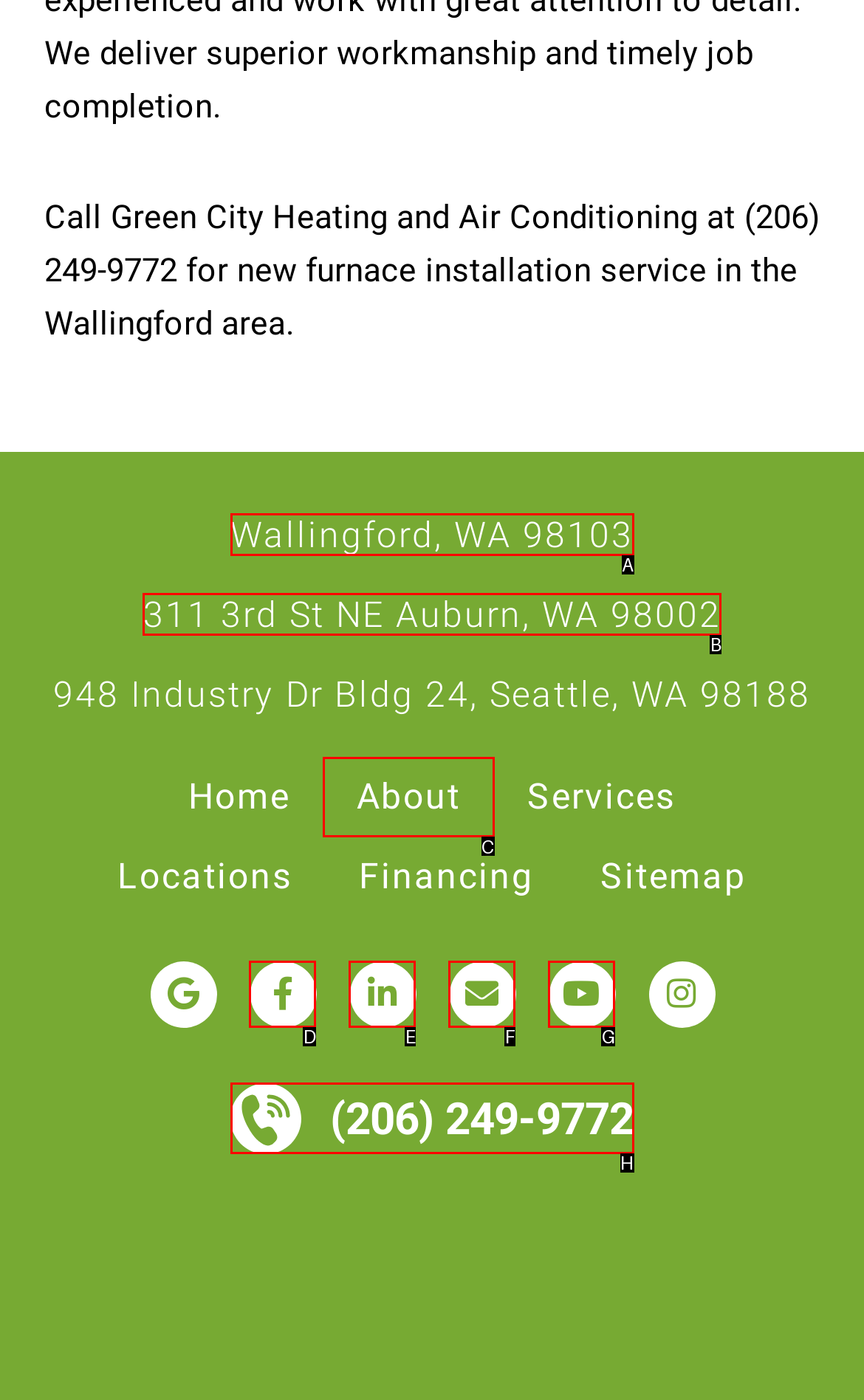Find the appropriate UI element to complete the task: Visit the 'About' page. Indicate your choice by providing the letter of the element.

C